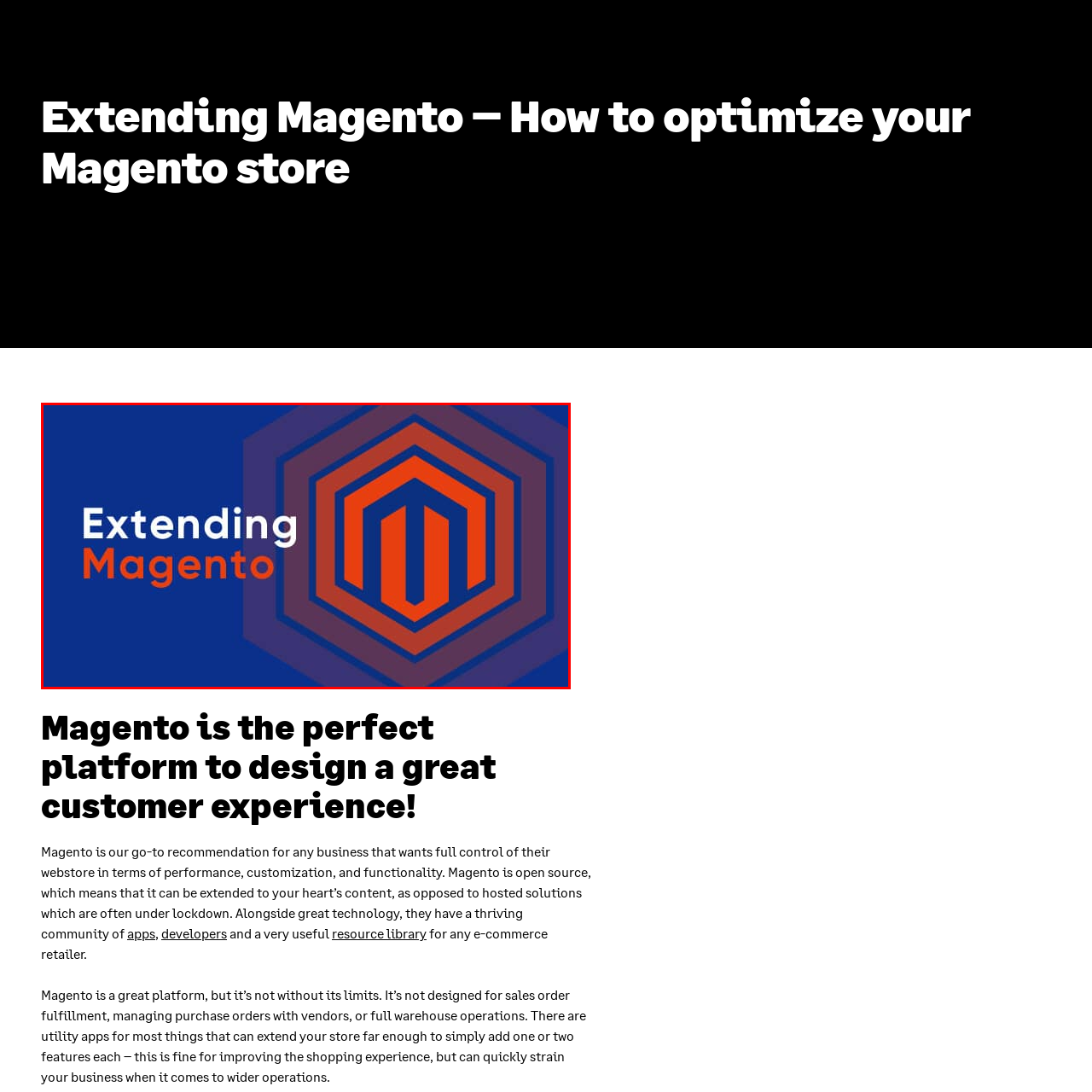What is the purpose of the graphic?
Please closely examine the image within the red bounding box and provide a detailed answer based on the visual information.

The graphic encapsulates the theme of enhancing and optimizing the Magento platform, emphasizing its flexibility and capacity for customization, which is the purpose of the graphic as described in the caption.